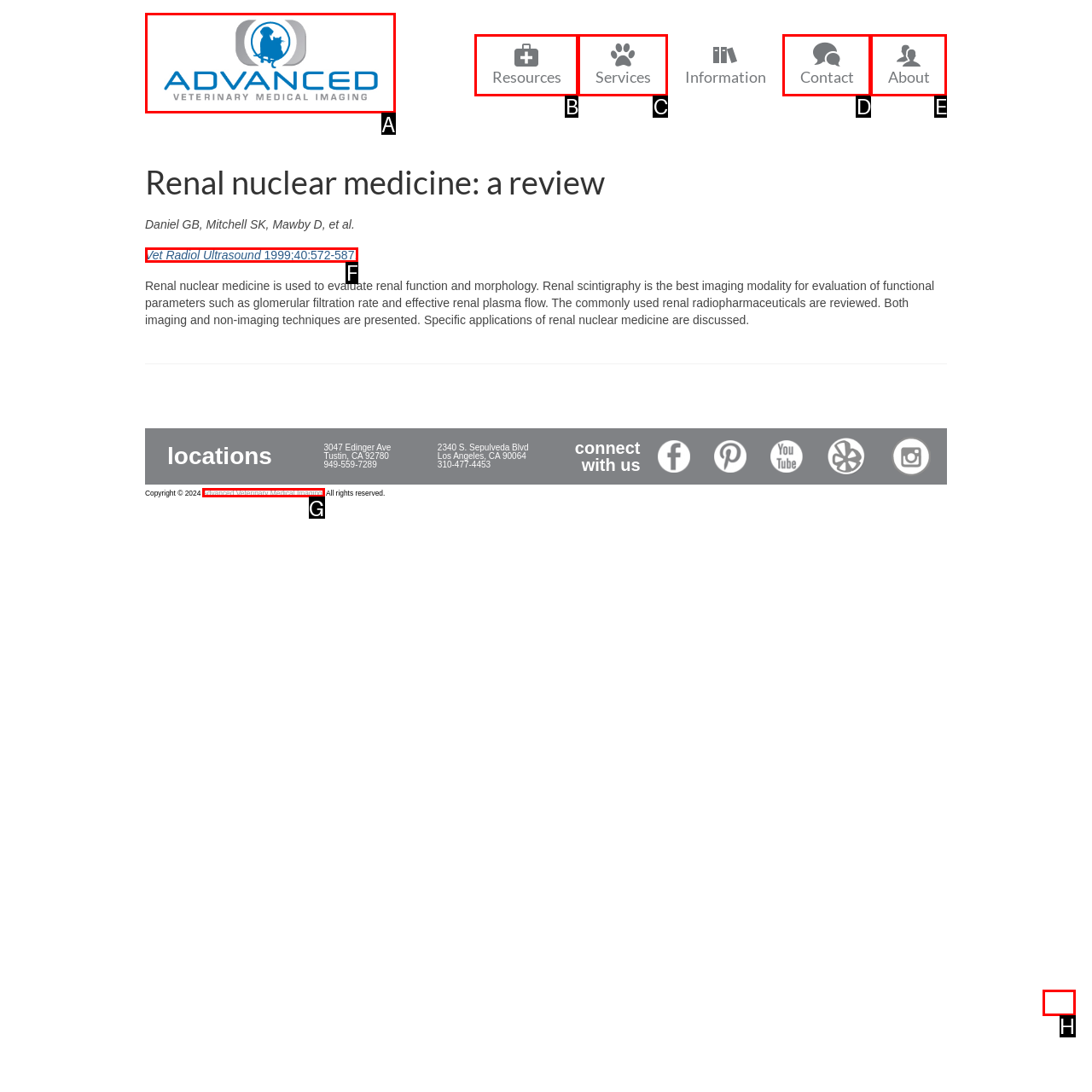Tell me which one HTML element I should click to complete the following task: View the Instagram profile Answer with the option's letter from the given choices directly.

None